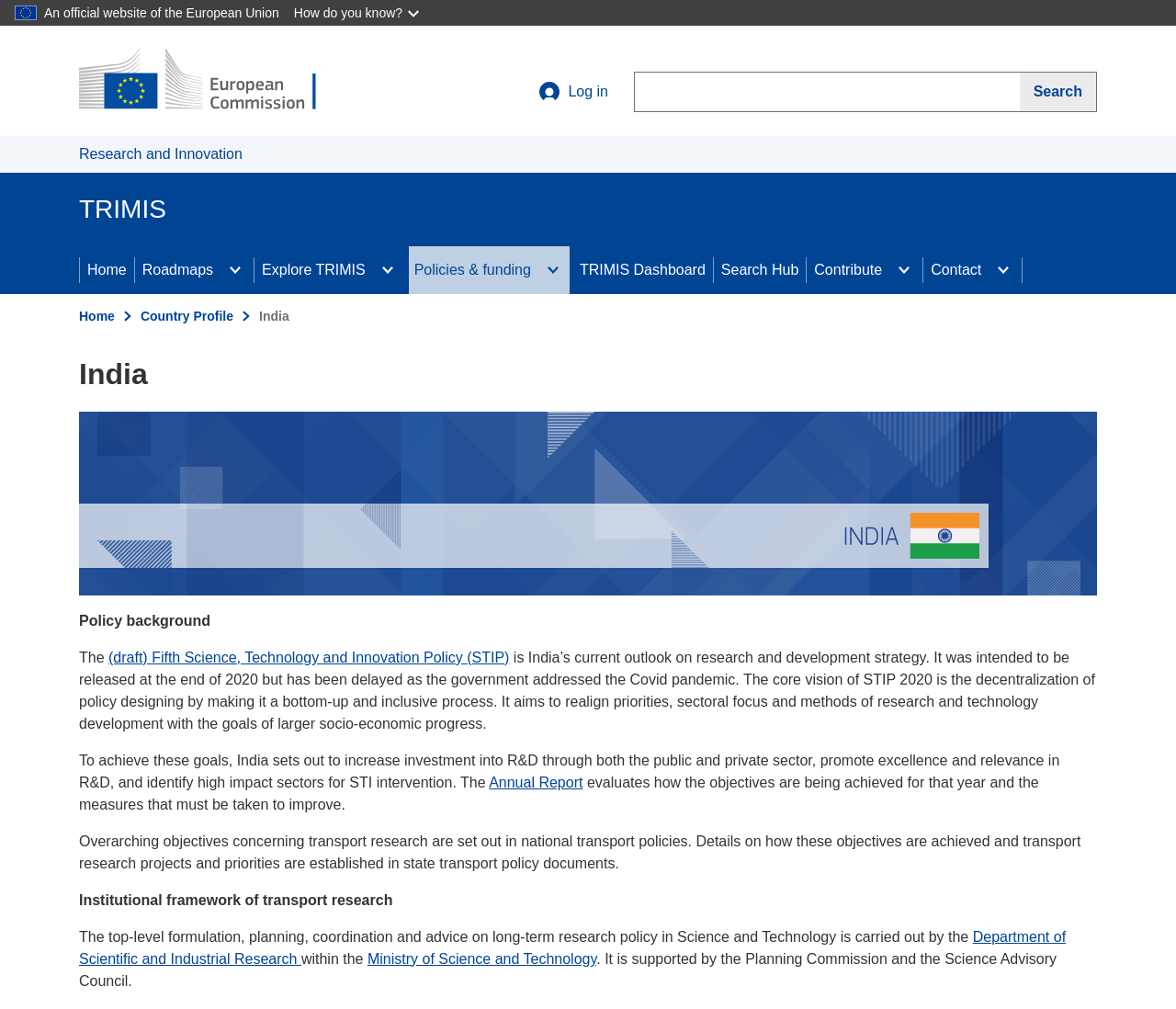Provide a one-word or one-phrase answer to the question:
What is the role of the Department of Scientific and Industrial Research?

Formulation and planning